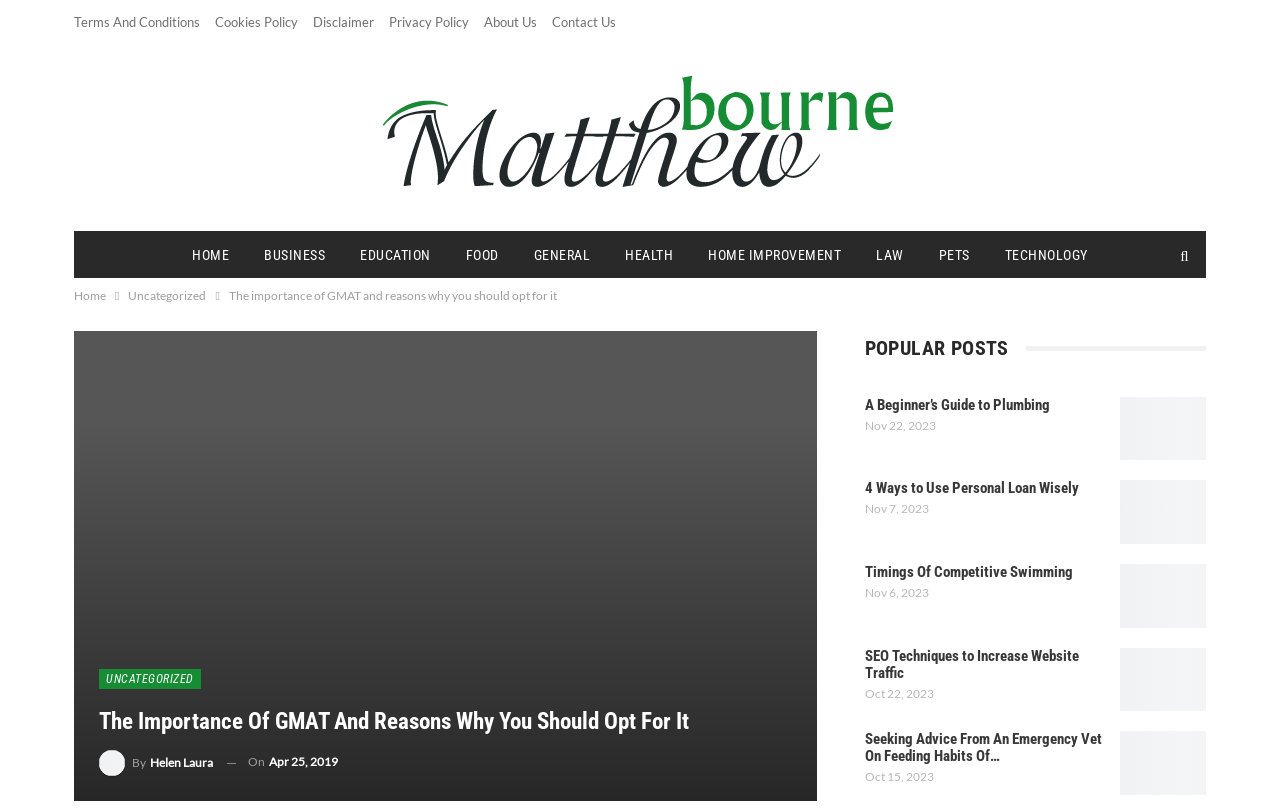Locate the bounding box coordinates of the element's region that should be clicked to carry out the following instruction: "Check the 'Terms And Conditions' page". The coordinates need to be four float numbers between 0 and 1, i.e., [left, top, right, bottom].

[0.058, 0.017, 0.156, 0.037]